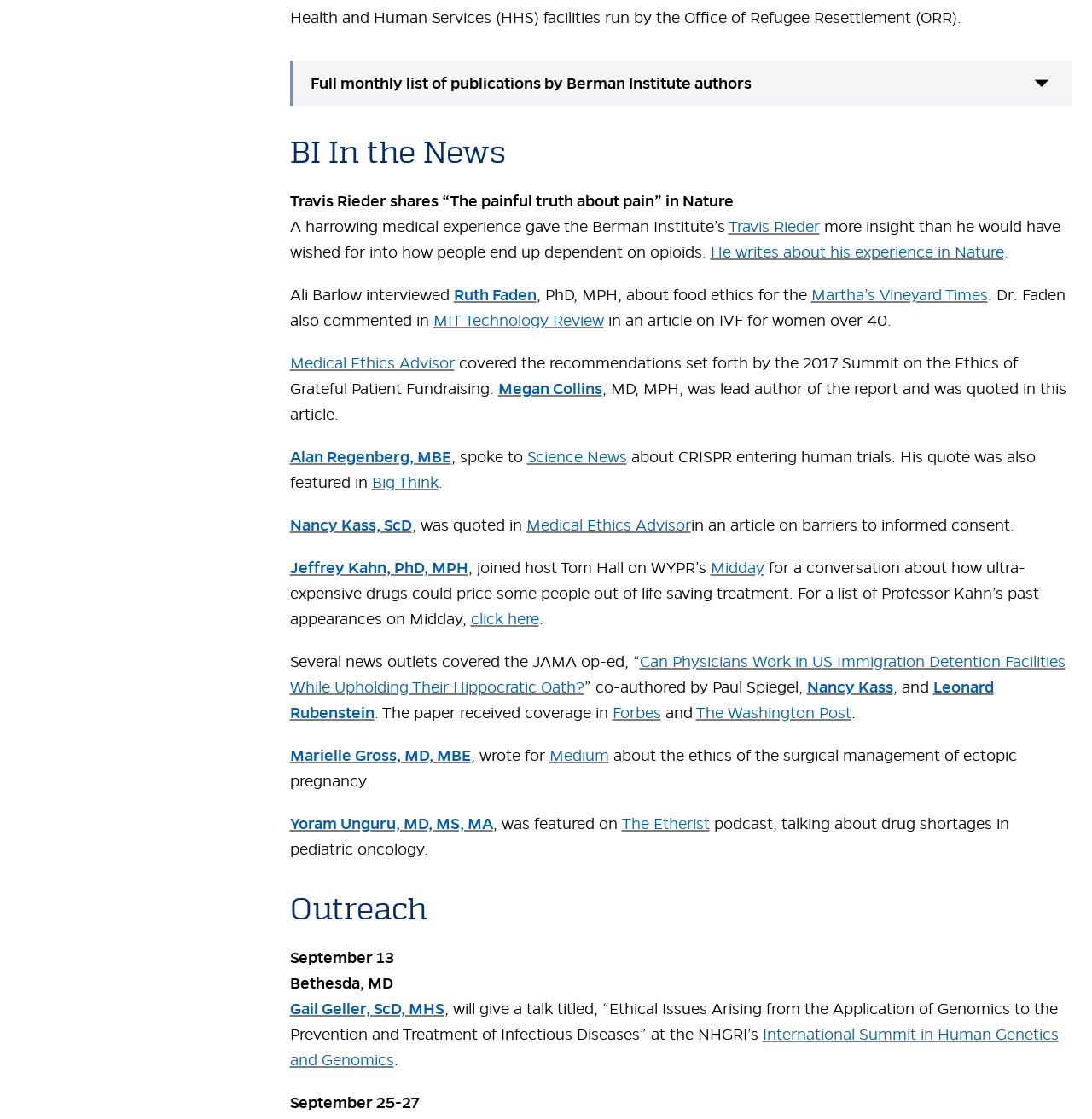Using the description: "Yoram Unguru, MD, MS, MA", identify the bounding box of the corresponding UI element in the screenshot.

[0.265, 0.727, 0.451, 0.744]